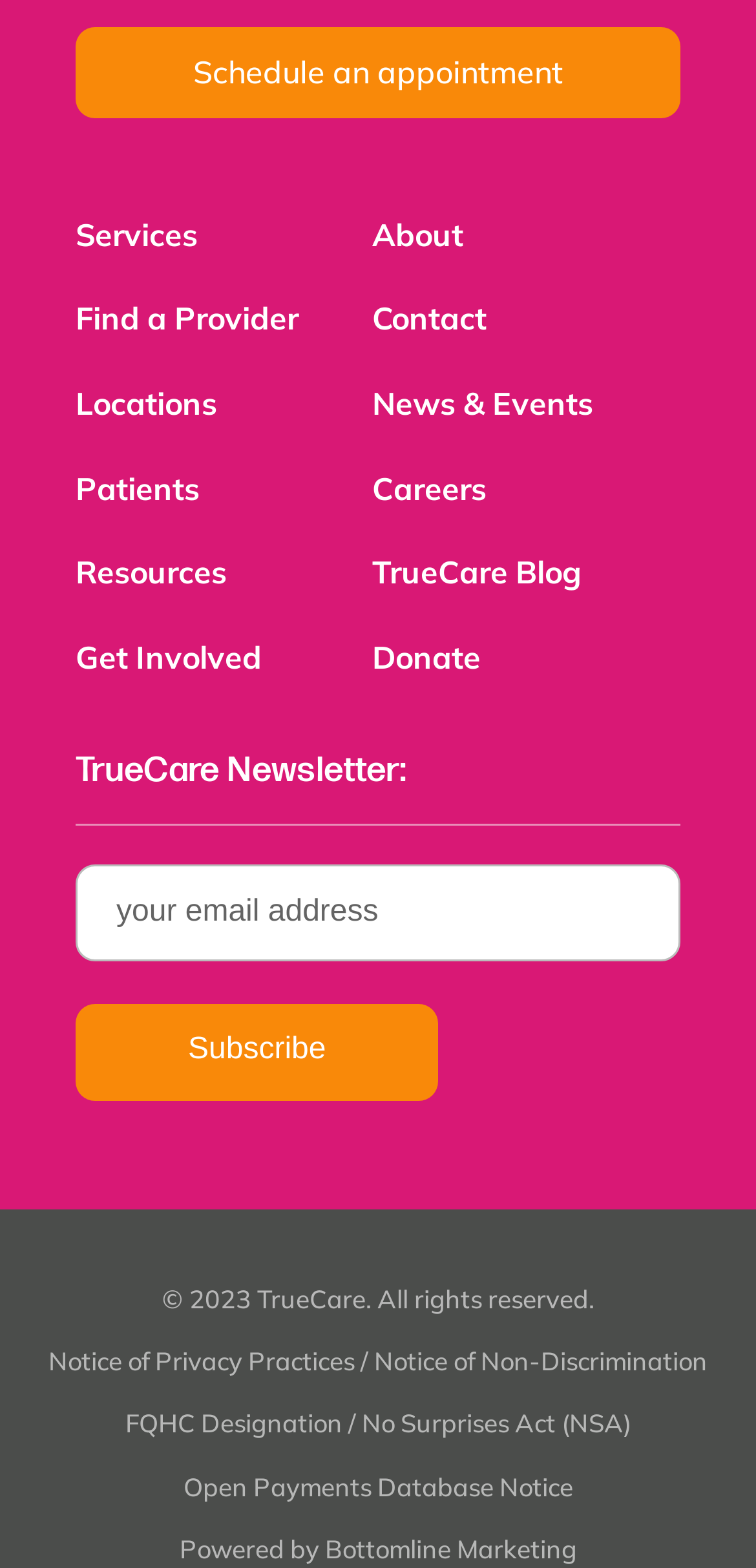Give a short answer to this question using one word or a phrase:
What is the copyright year of TrueCare?

2023